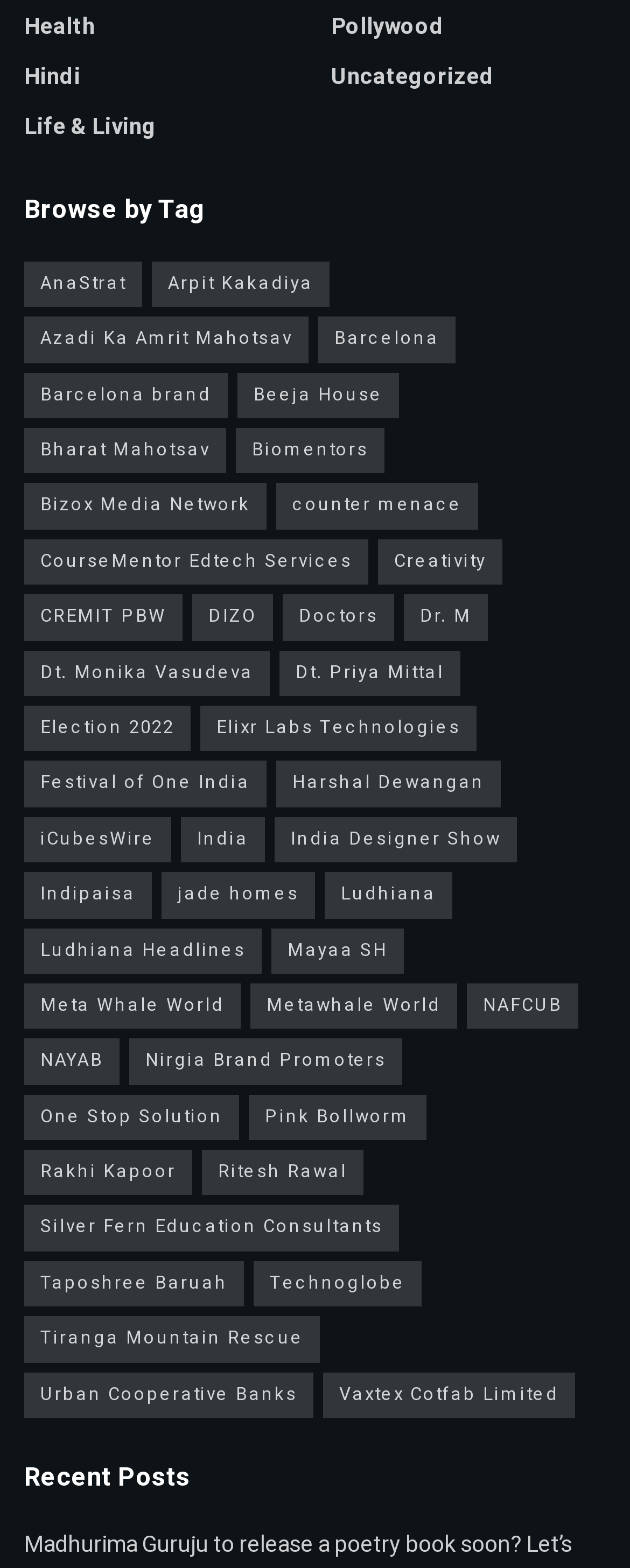Based on the element description "Festival of One India", predict the bounding box coordinates of the UI element.

[0.038, 0.49, 0.423, 0.519]